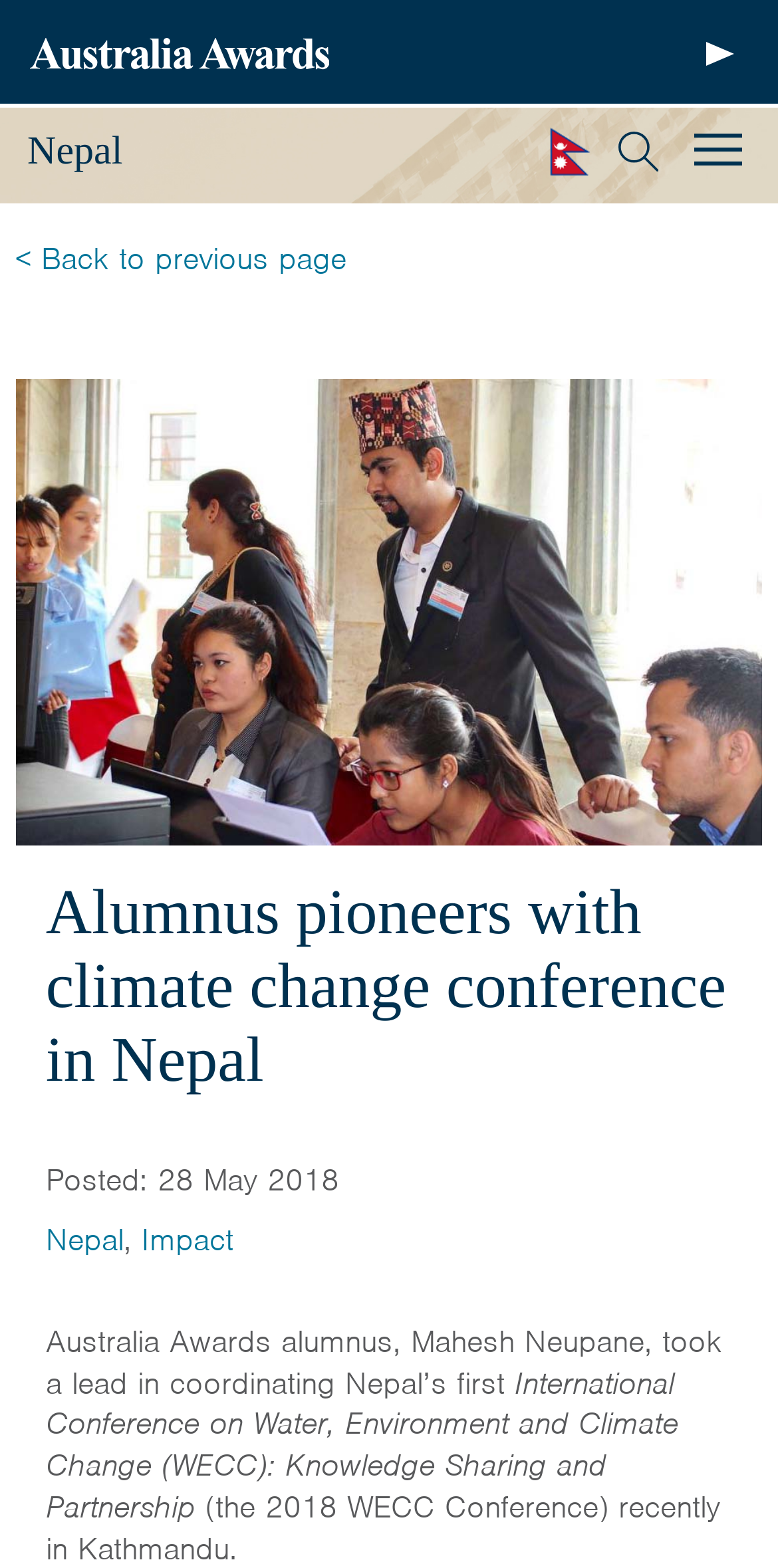Please give a short response to the question using one word or a phrase:
What is the country where the conference was held?

Nepal